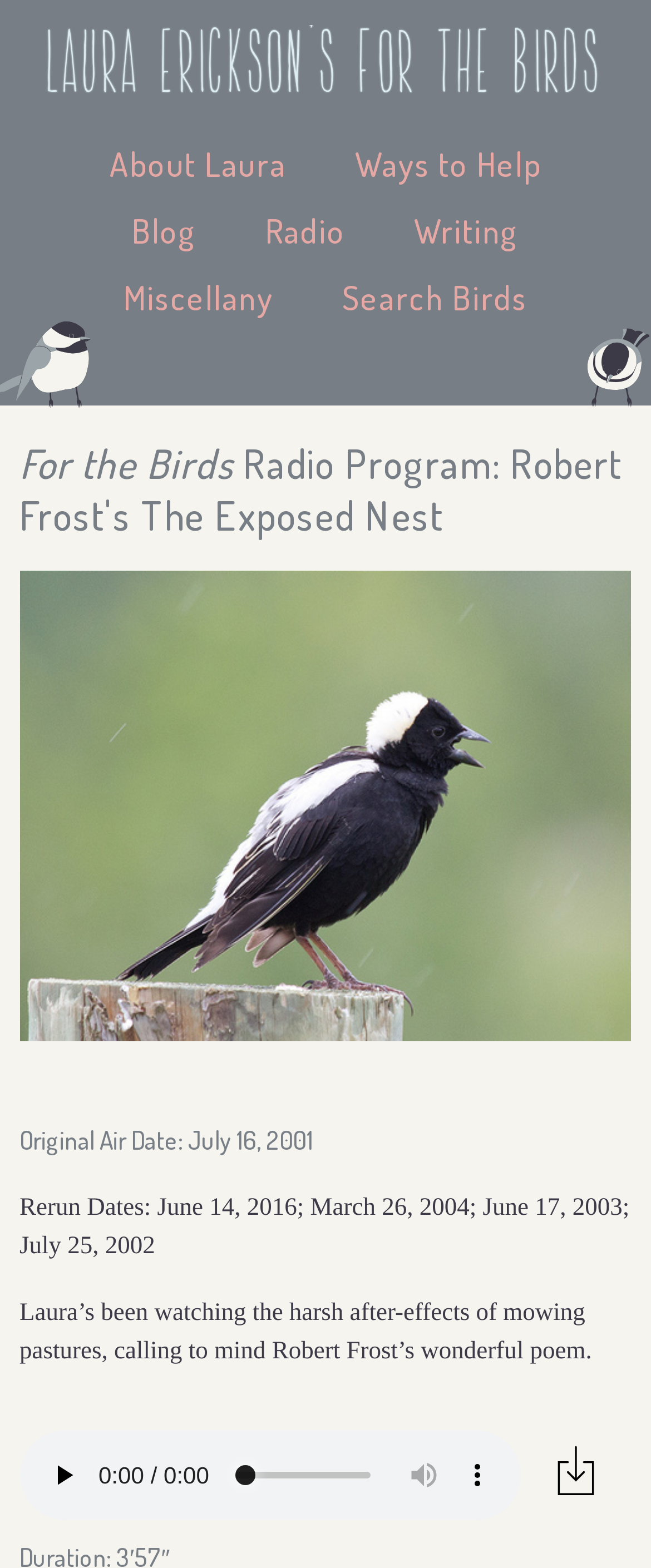Determine the bounding box coordinates of the clickable area required to perform the following instruction: "click the link to Laura Erickson's homepage". The coordinates should be represented as four float numbers between 0 and 1: [left, top, right, bottom].

[0.0, 0.016, 1.0, 0.066]